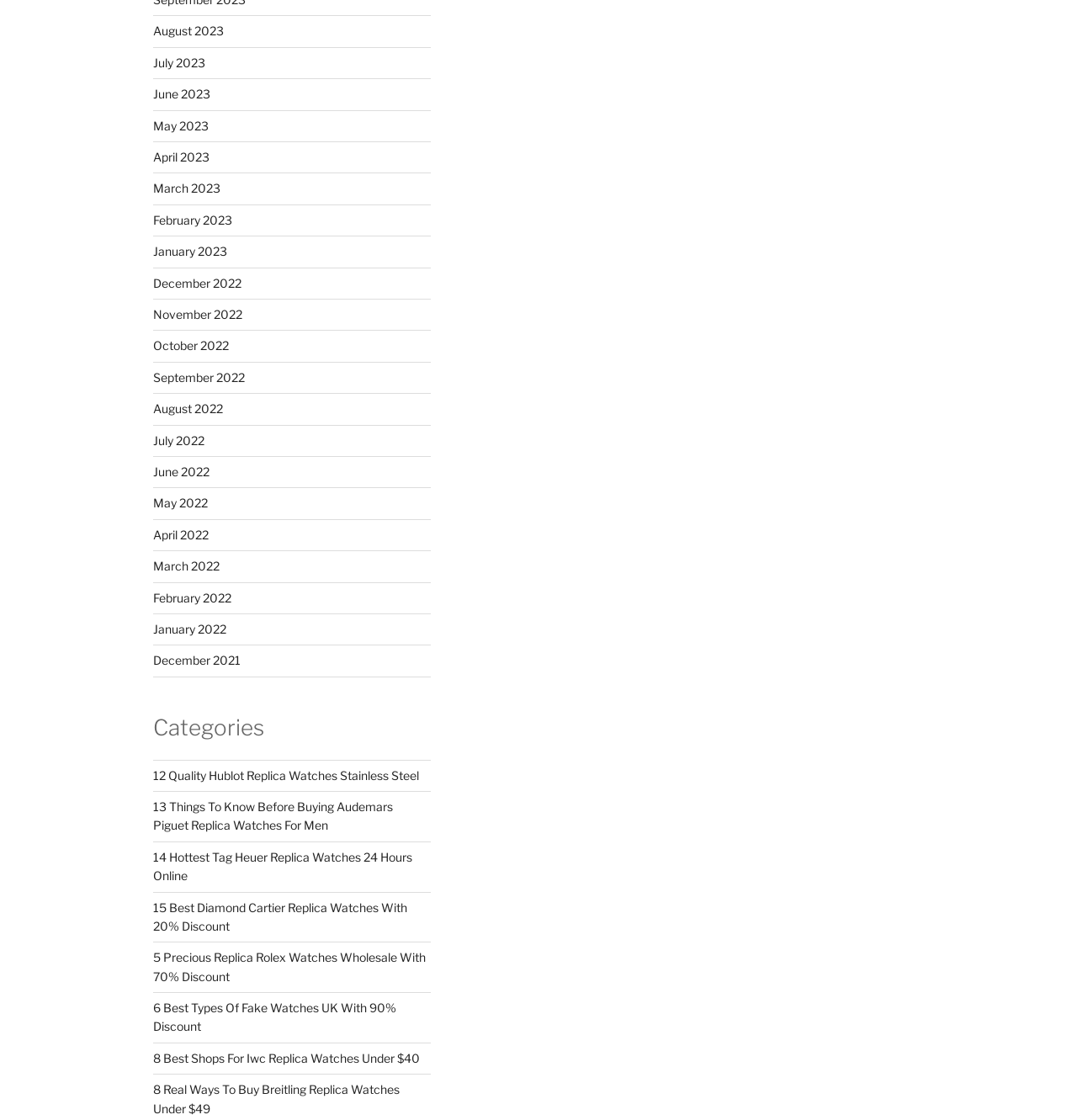Answer with a single word or phrase: 
How many months are listed in the top section?

12